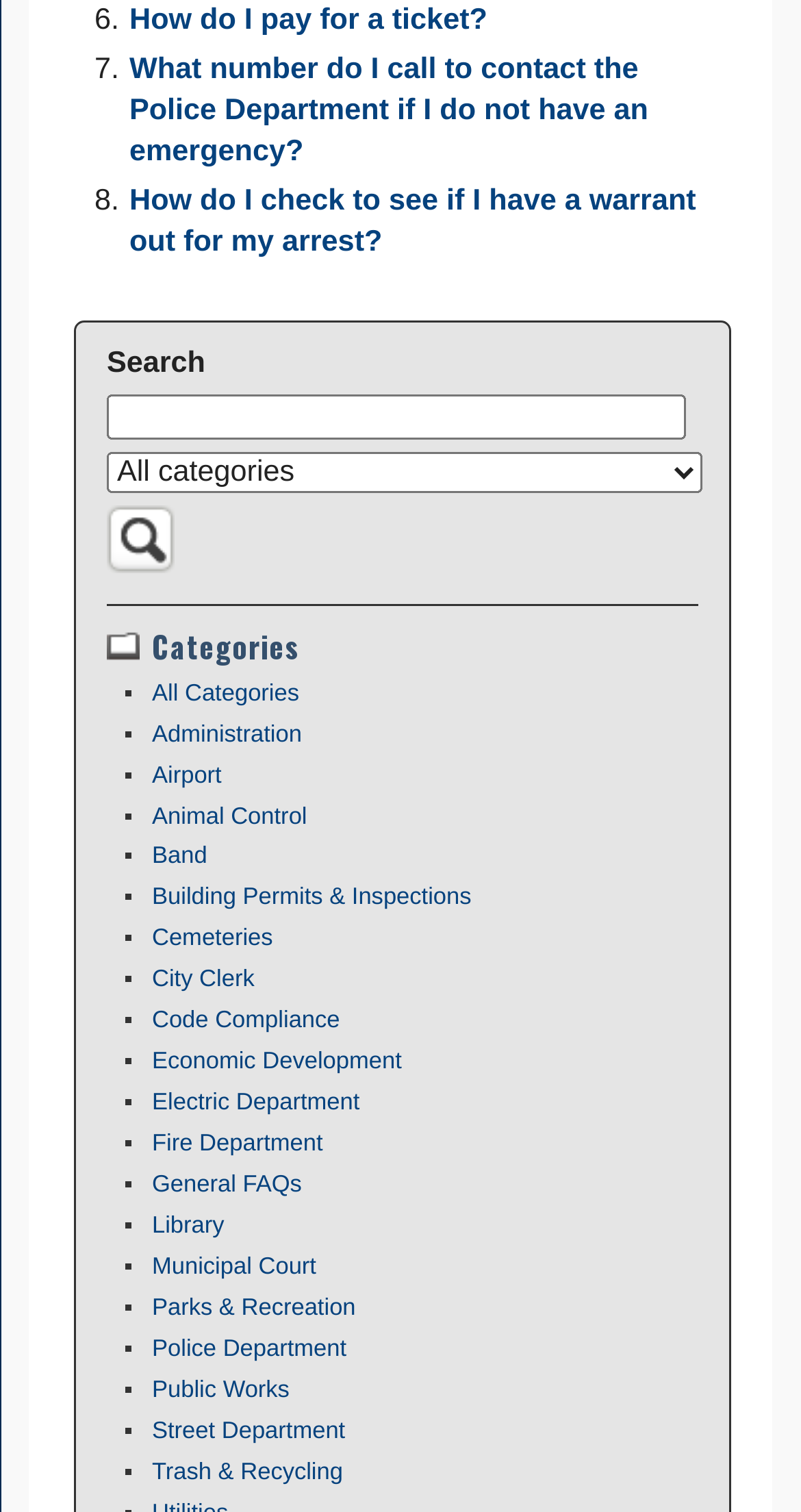Show the bounding box coordinates of the region that should be clicked to follow the instruction: "Search for something."

[0.133, 0.261, 0.855, 0.29]